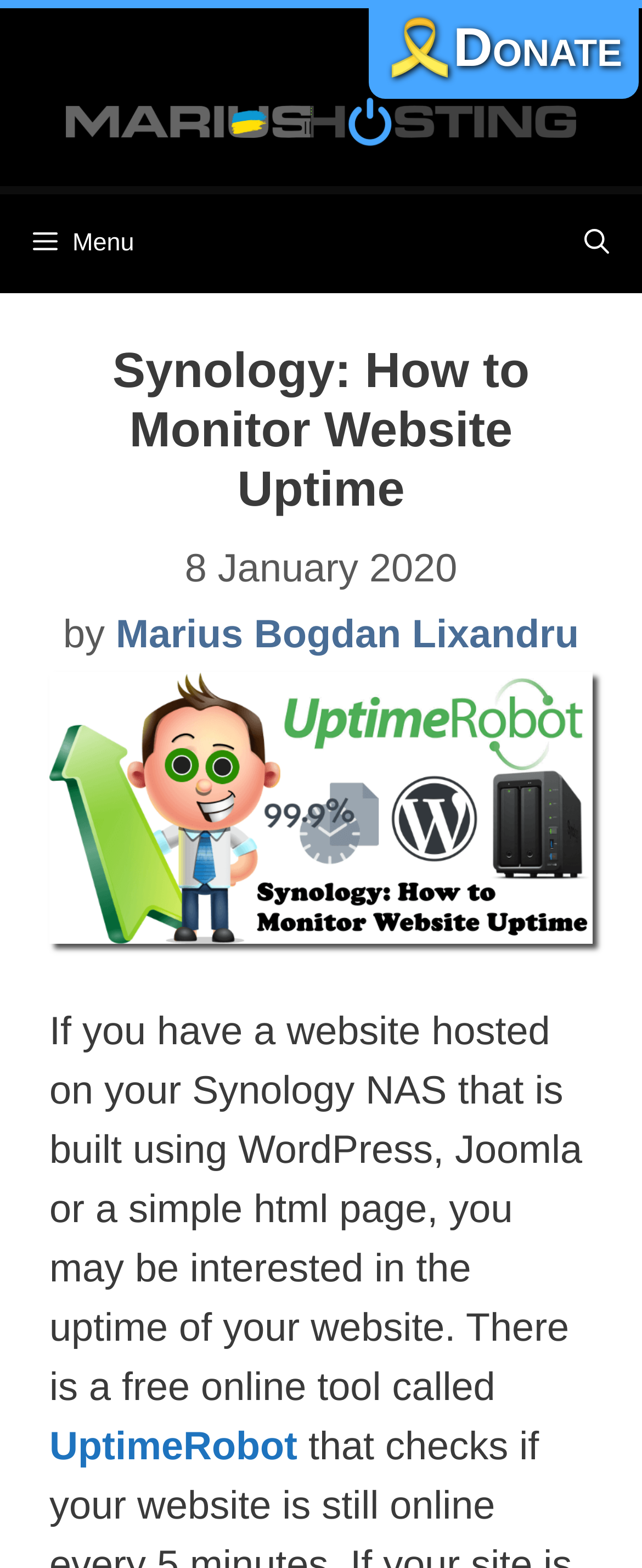Locate the primary headline on the webpage and provide its text.

Synology: How to Monitor Website Uptime